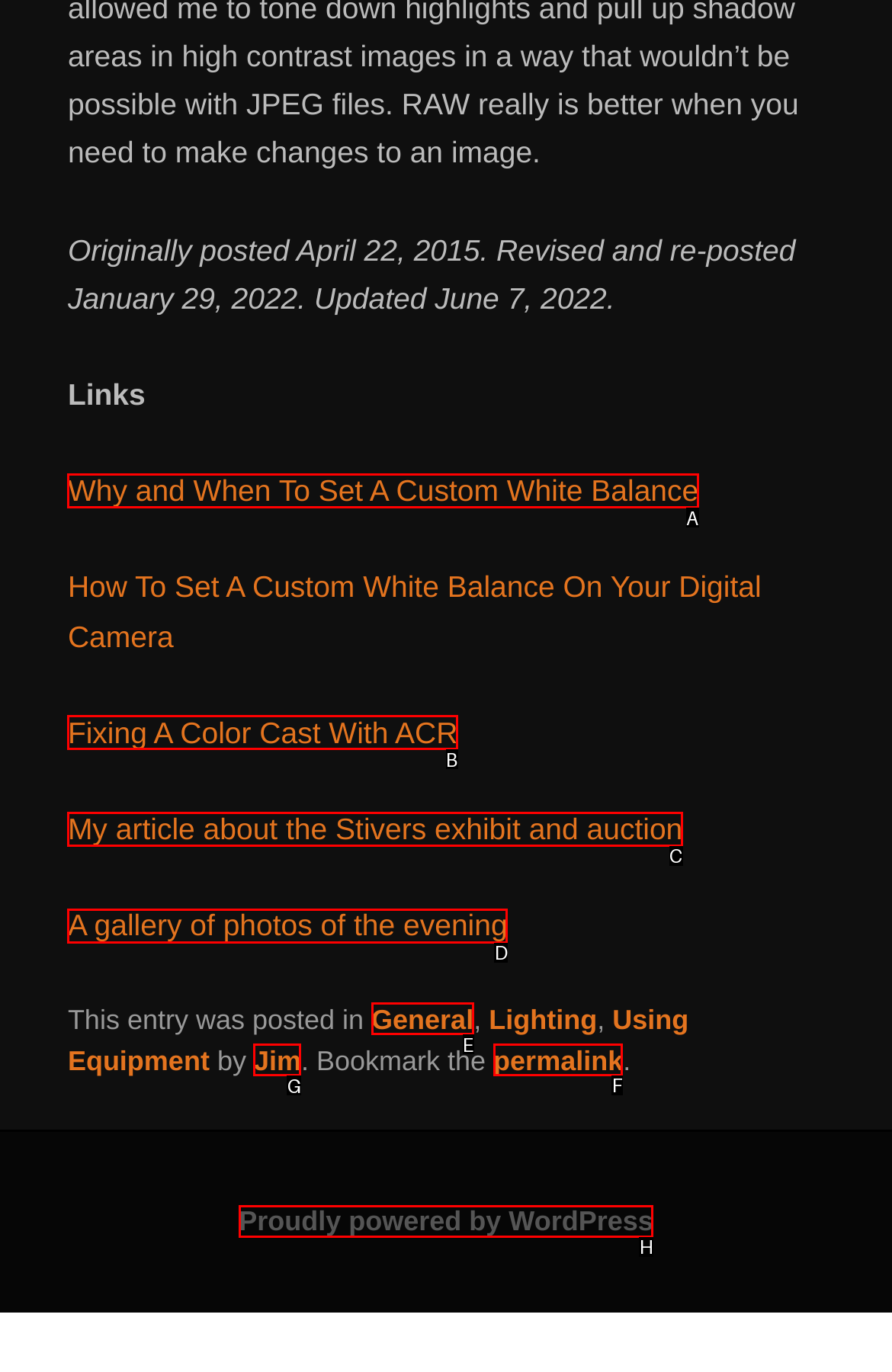Identify which HTML element should be clicked to fulfill this instruction: Check the permalink Reply with the correct option's letter.

F